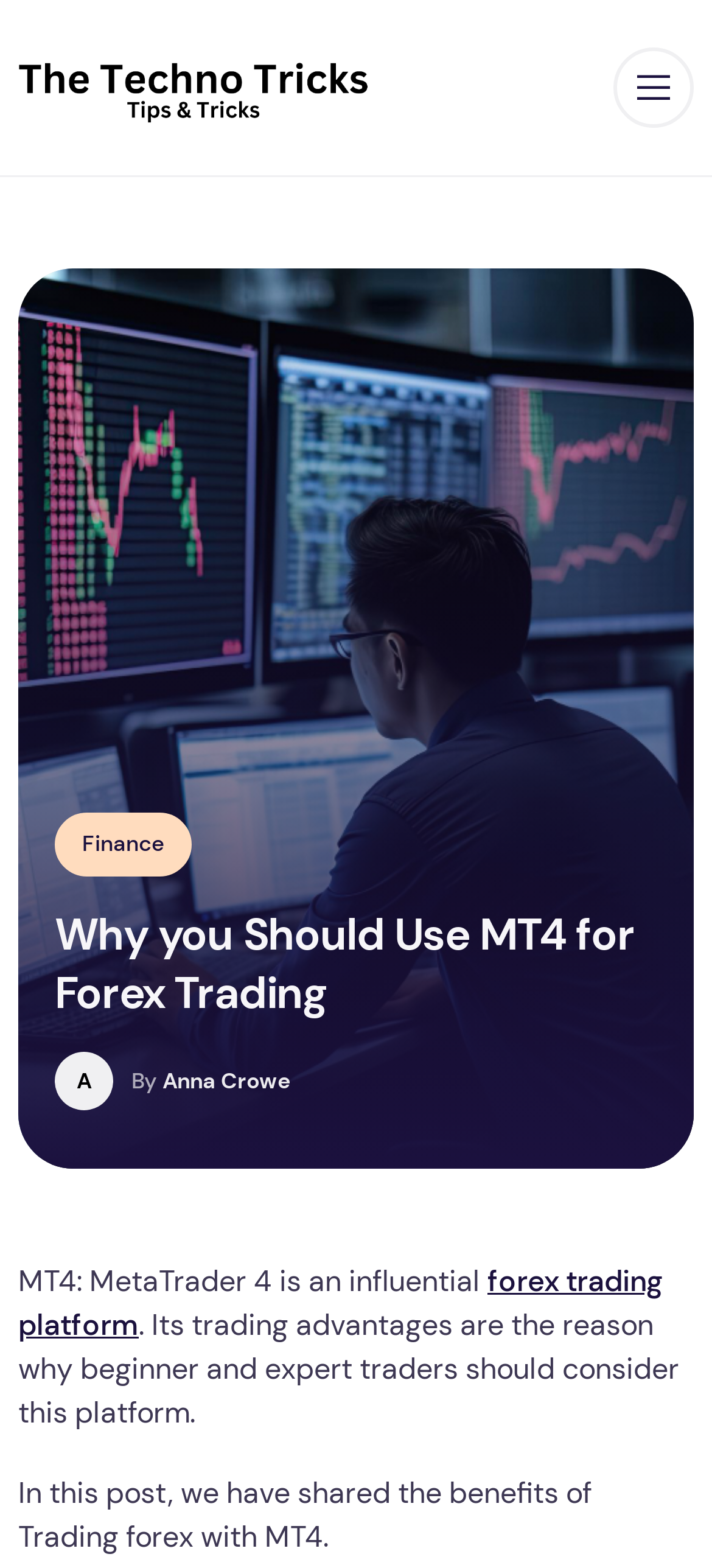With reference to the screenshot, provide a detailed response to the question below:
What type of content is on the webpage?

The webpage contains an article, as indicated by the presence of a heading 'Why you Should Use MT4 for Forex Trading' and multiple paragraphs of text, including StaticText elements and links.